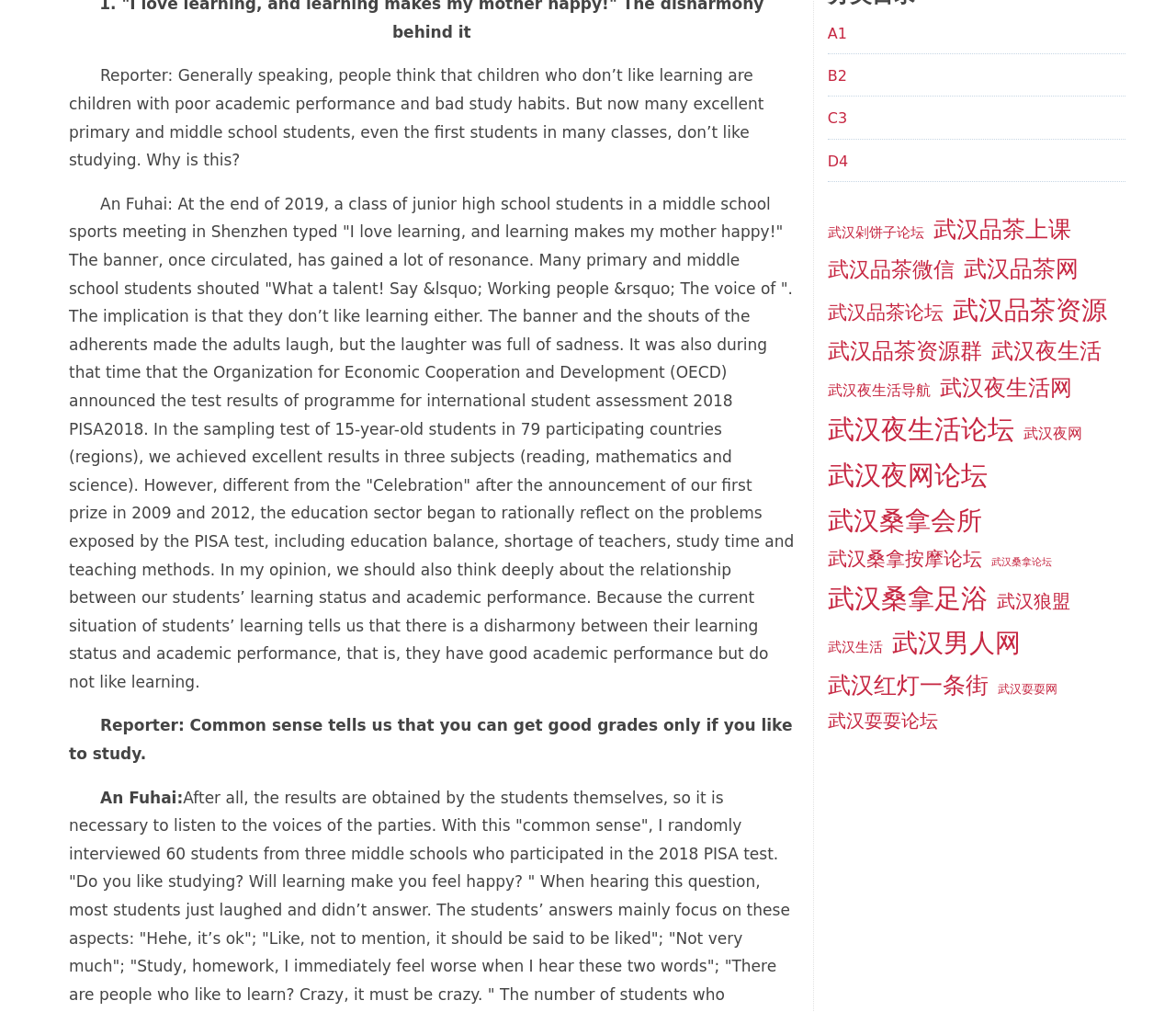Give a one-word or short-phrase answer to the following question: 
Are there any images on the webpage?

No